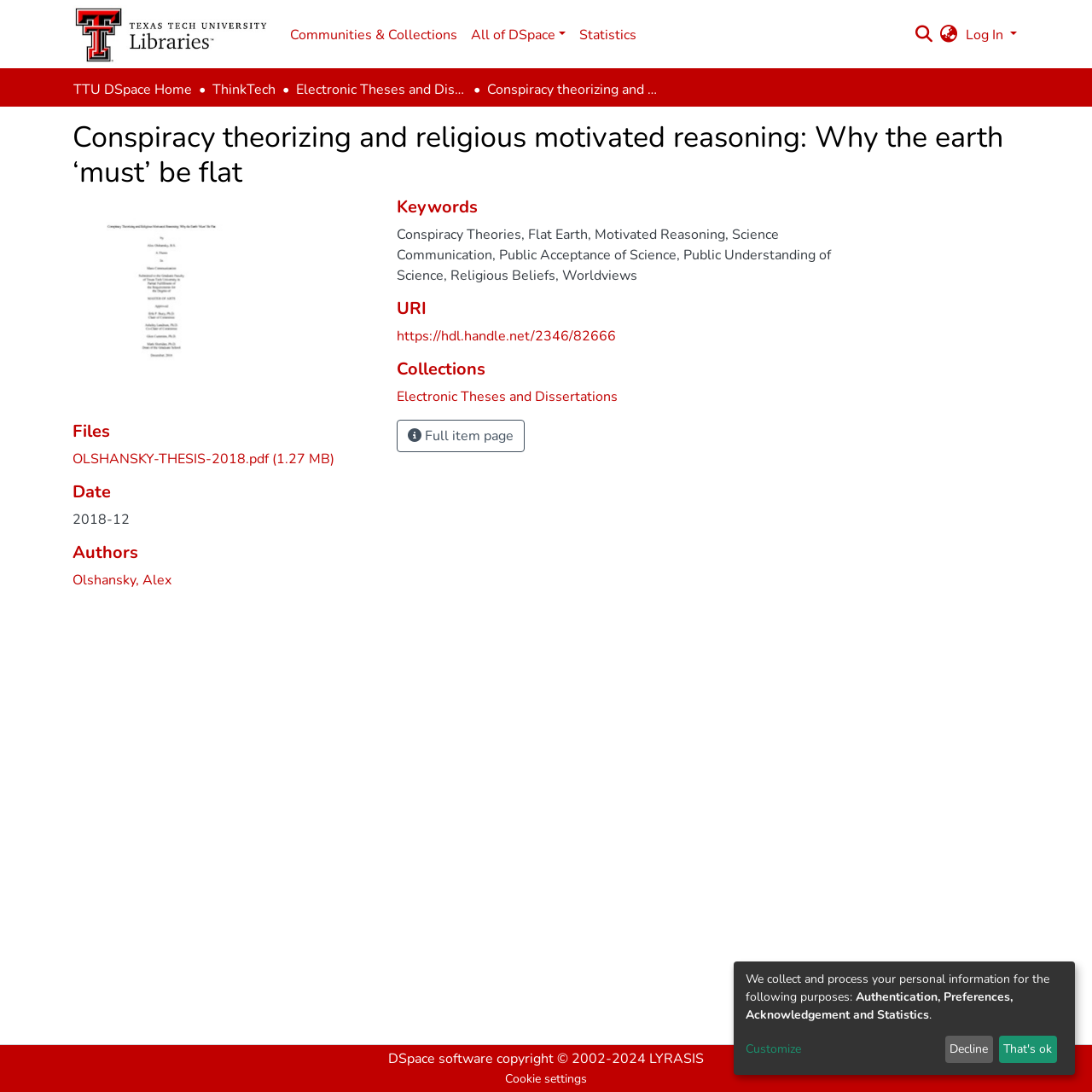What is the URI of the thesis?
Using the image, give a concise answer in the form of a single word or short phrase.

https://hdl.handle.net/2346/82666